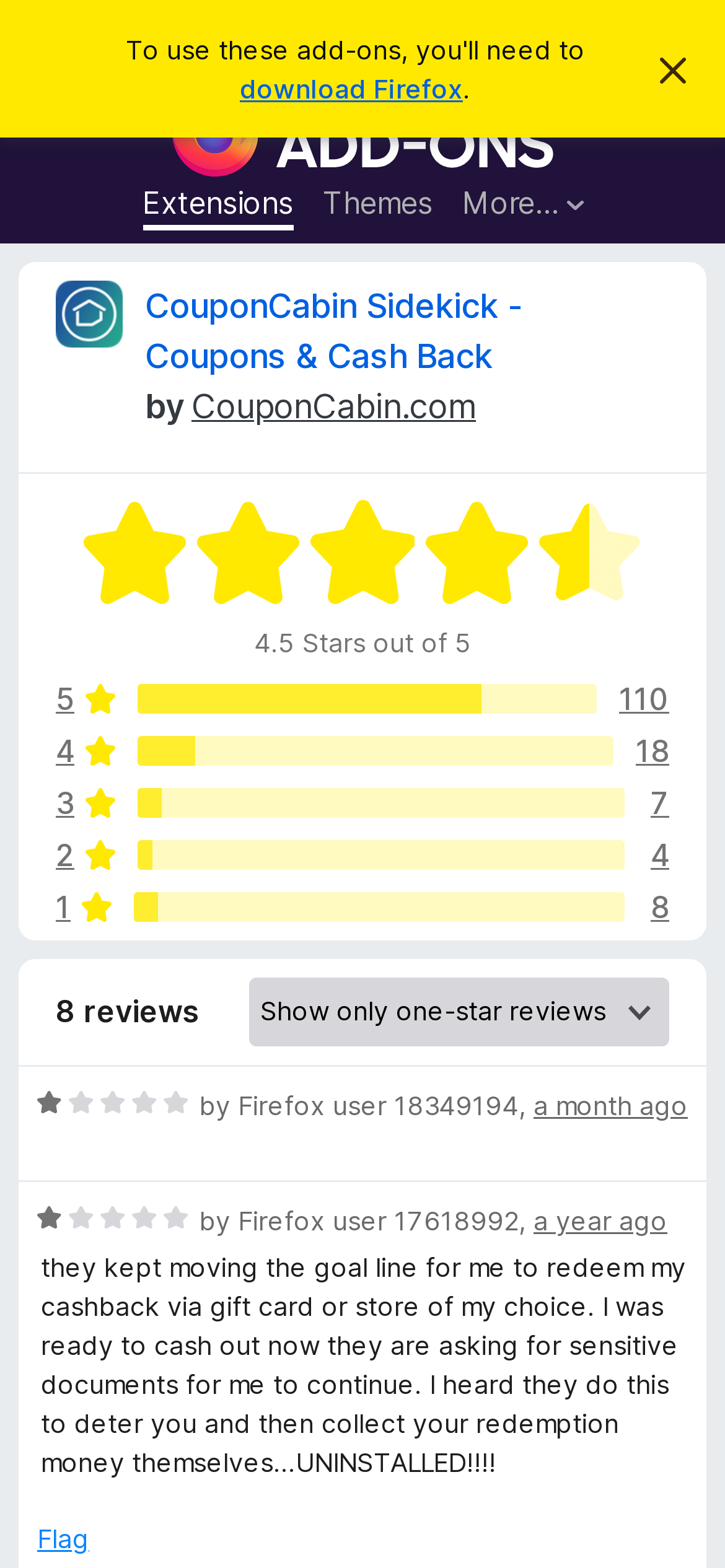Locate the bounding box coordinates of the element that should be clicked to fulfill the instruction: "Download Firefox".

[0.331, 0.046, 0.638, 0.066]